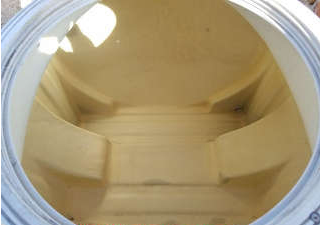Refer to the image and provide an in-depth answer to the question: 
What is emphasized by the light yellow color of the tank's interior?

The caption states that the light yellow color of the tank's interior emphasizes cleanliness, suggesting that the color is intentionally chosen to convey a sense of hygiene and purity.